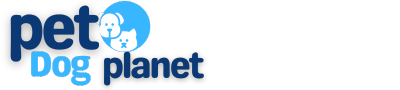What aspects of pet ownership does the site focus on?
By examining the image, provide a one-word or phrase answer.

Health, nutrition, and training